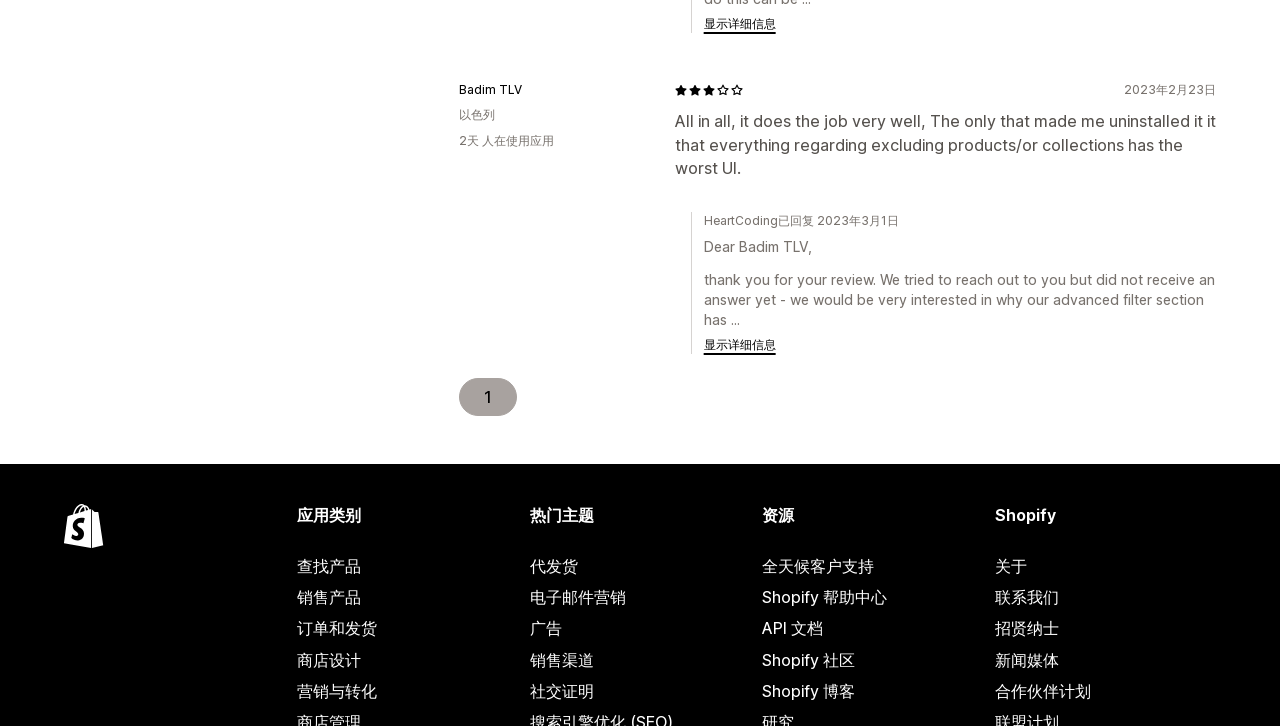Determine the coordinates of the bounding box for the clickable area needed to execute this instruction: "View detailed information".

[0.55, 0.024, 0.606, 0.041]